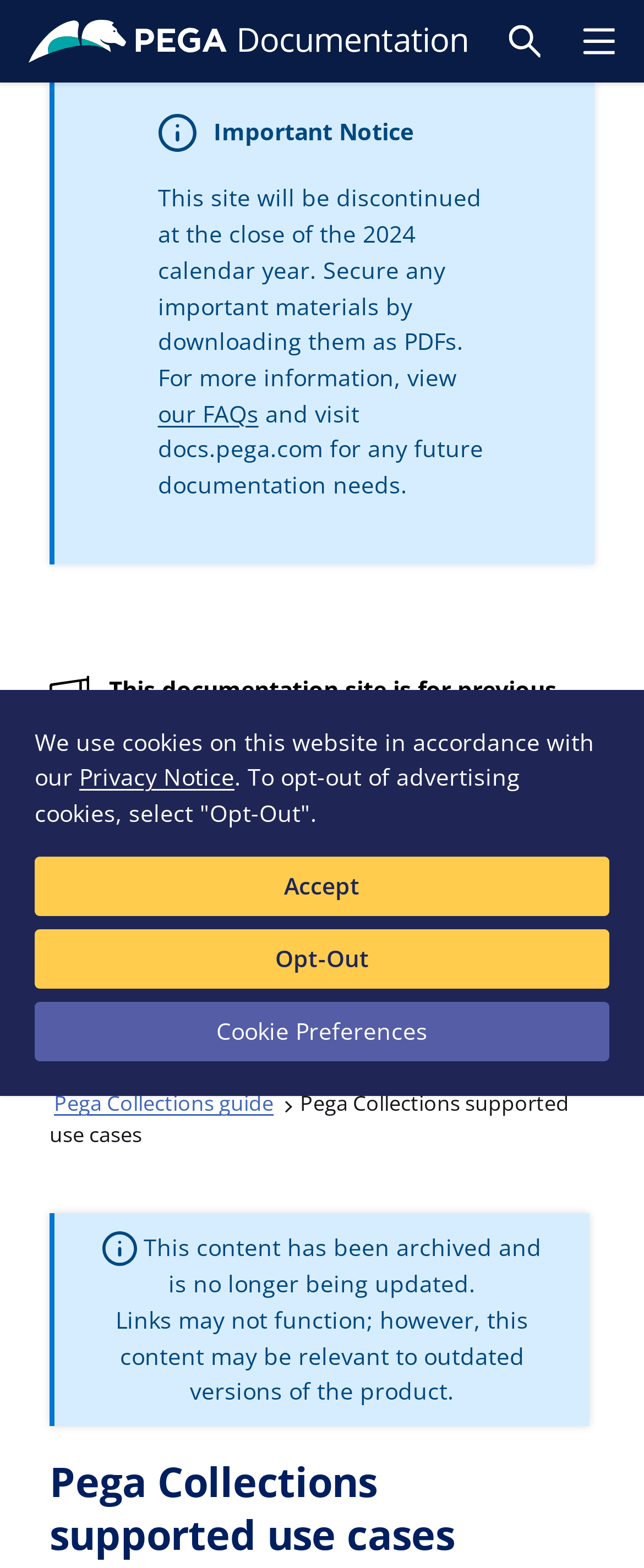Determine the bounding box coordinates for the UI element described. Format the coordinates as (top-left x, top-left y, bottom-right x, bottom-right y) and ensure all values are between 0 and 1. Element description: aria-label="Close"

[0.891, 0.524, 0.986, 0.563]